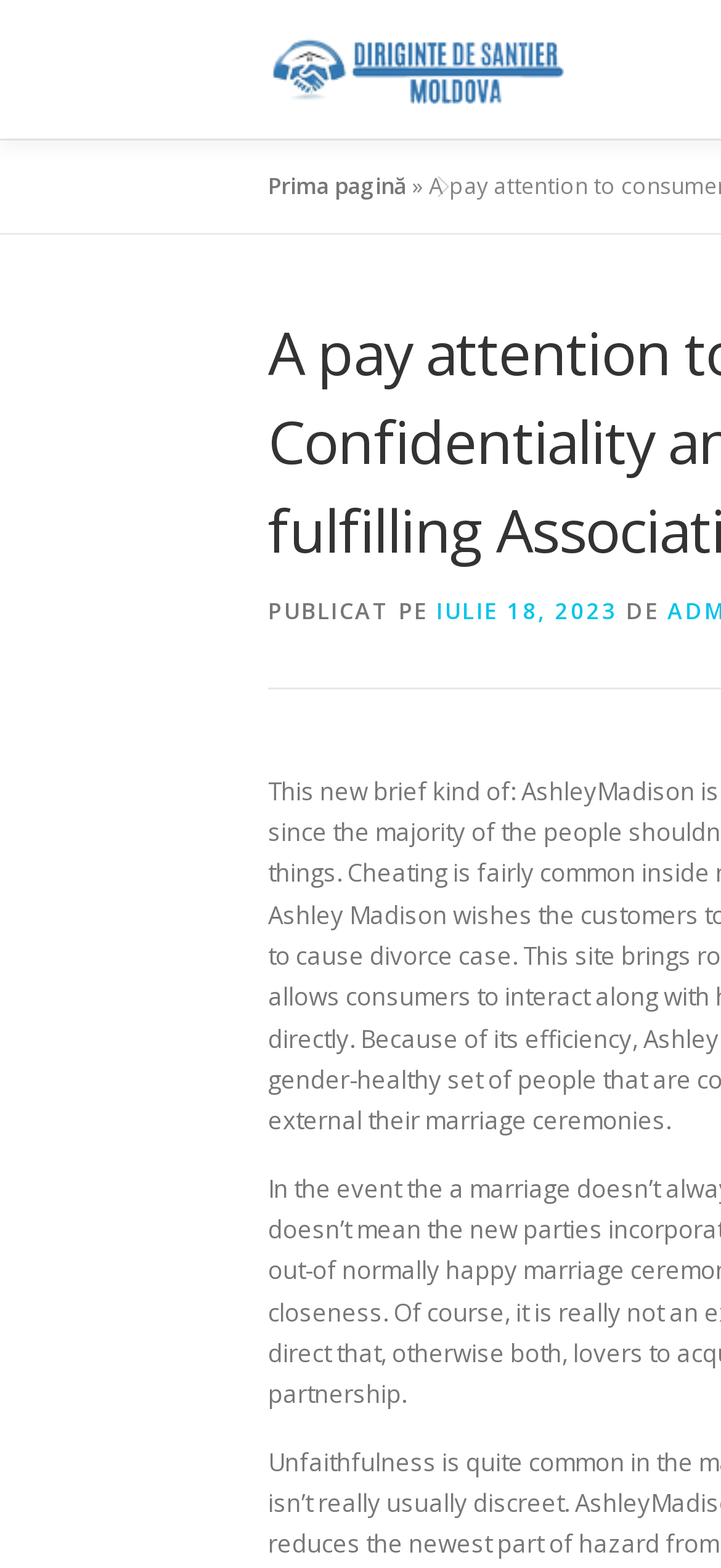Locate the headline of the webpage and generate its content.

A pay attention to consumer Confidentiality and you can fulfilling Associations